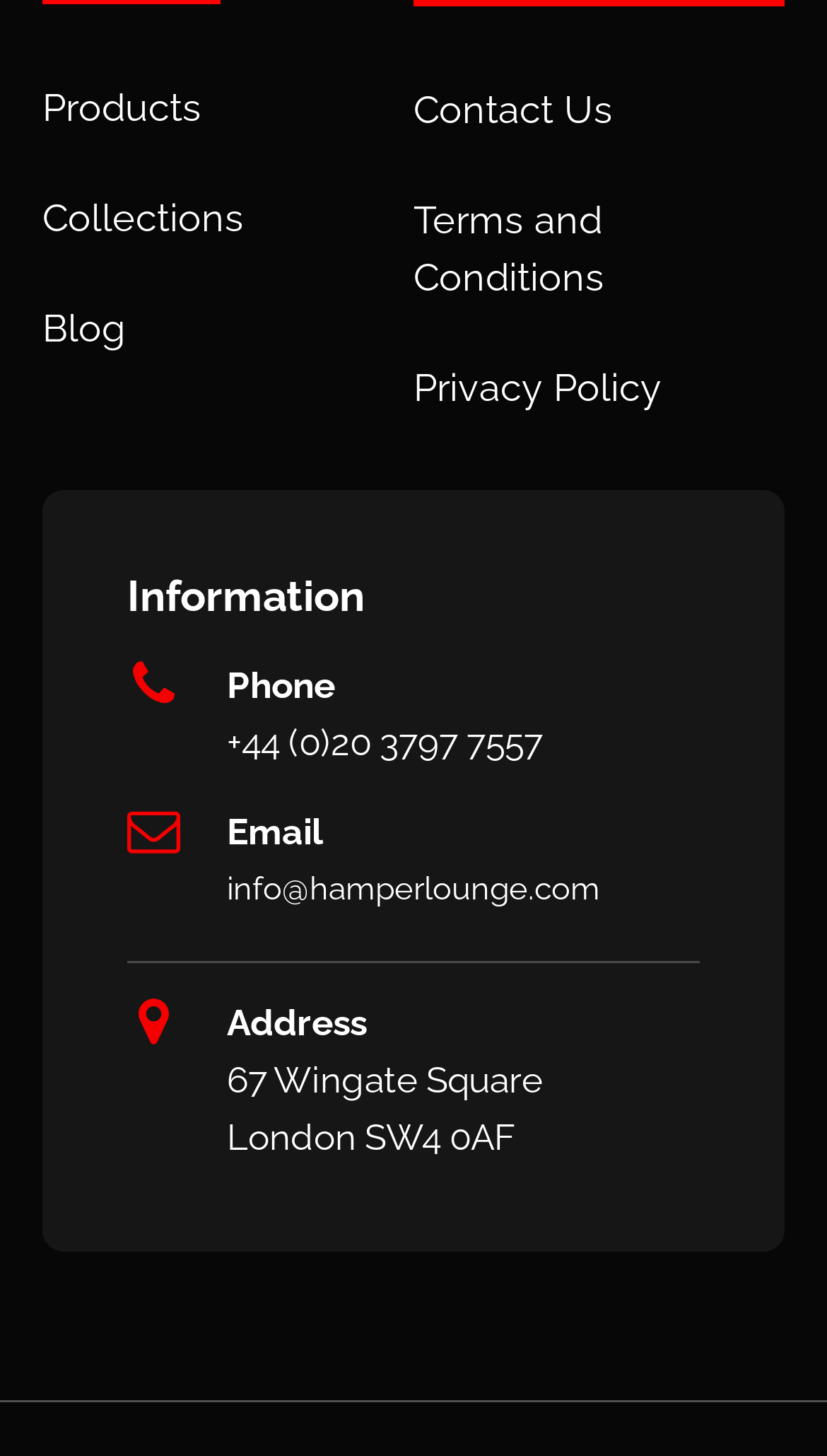Using floating point numbers between 0 and 1, provide the bounding box coordinates in the format (top-left x, top-left y, bottom-right x, bottom-right y). Locate the UI element described here: Blog

[0.051, 0.206, 0.151, 0.245]